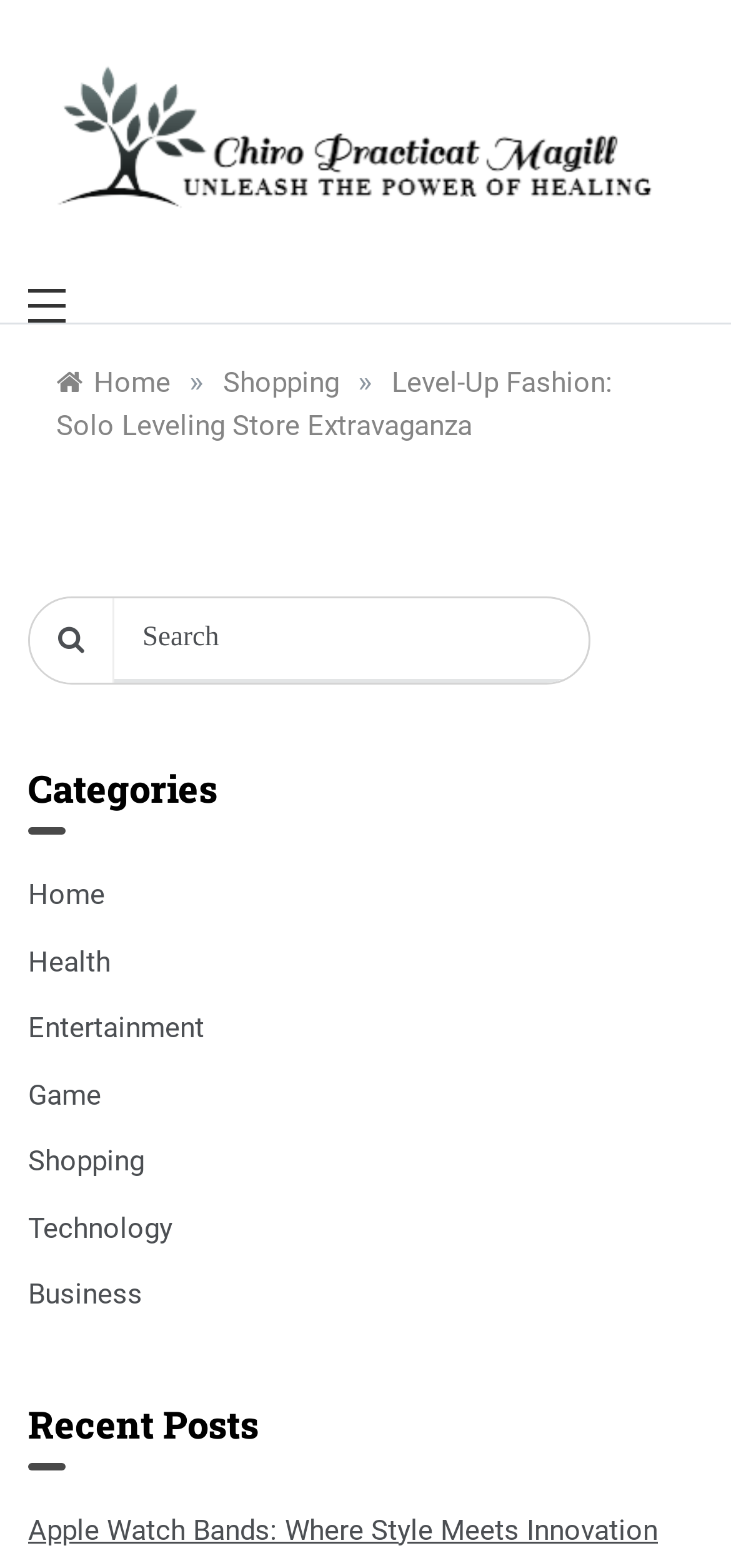Your task is to find and give the main heading text of the webpage.

Chiro Practicat Magill